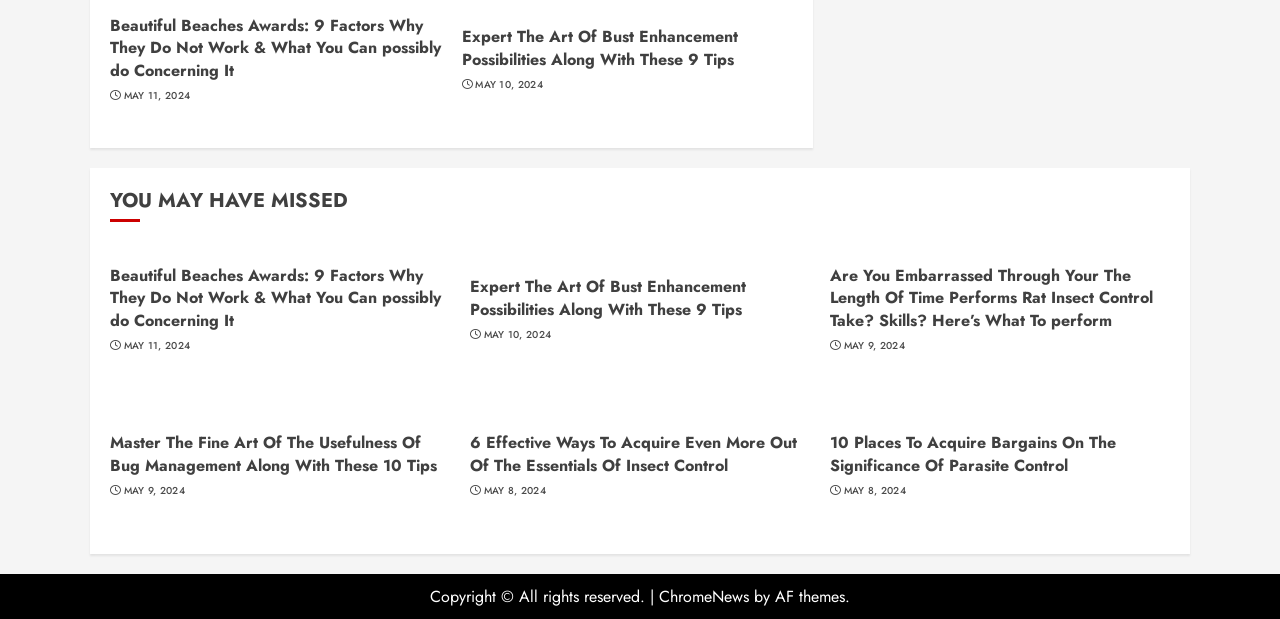How many articles are listed on the webpage?
Provide a comprehensive and detailed answer to the question.

I counted the number of heading elements on the webpage and found that there are 6 articles listed, each with a corresponding link element.